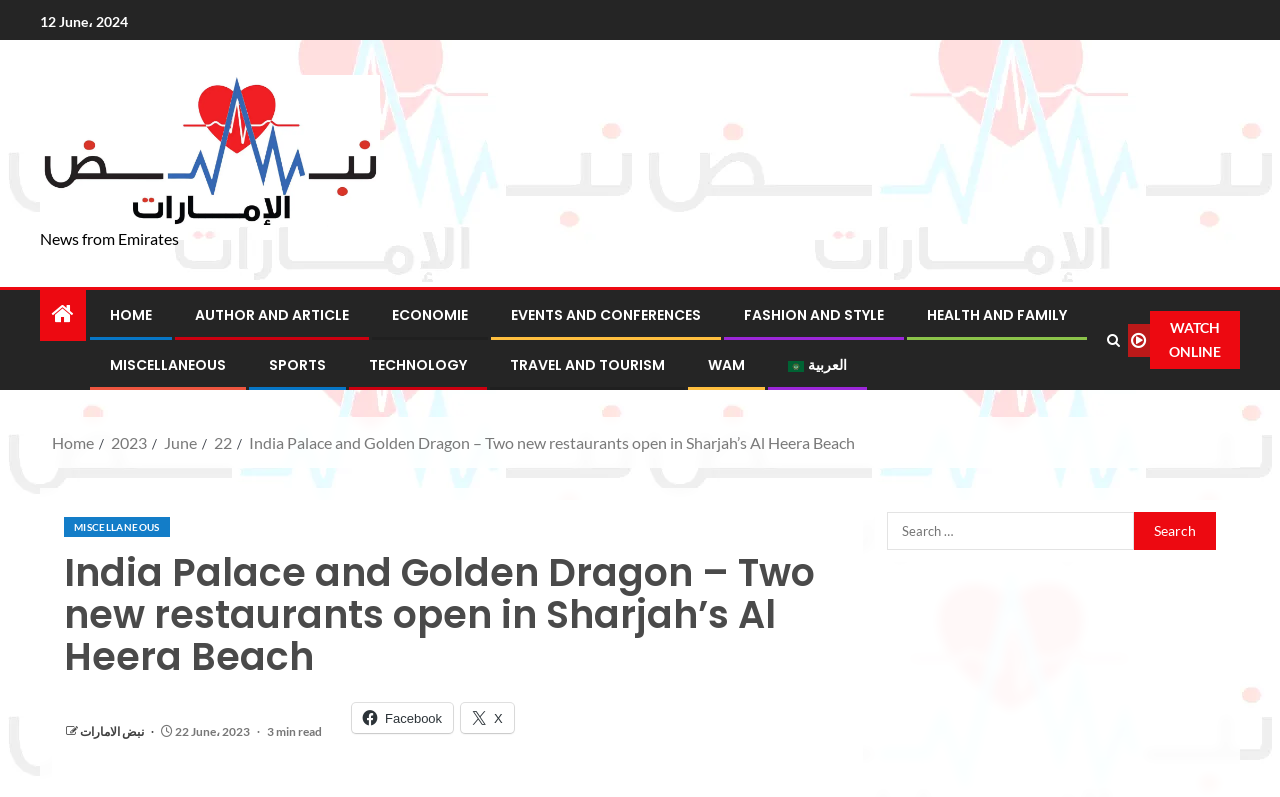Highlight the bounding box coordinates of the element you need to click to perform the following instruction: "Share on Facebook."

[0.275, 0.882, 0.354, 0.919]